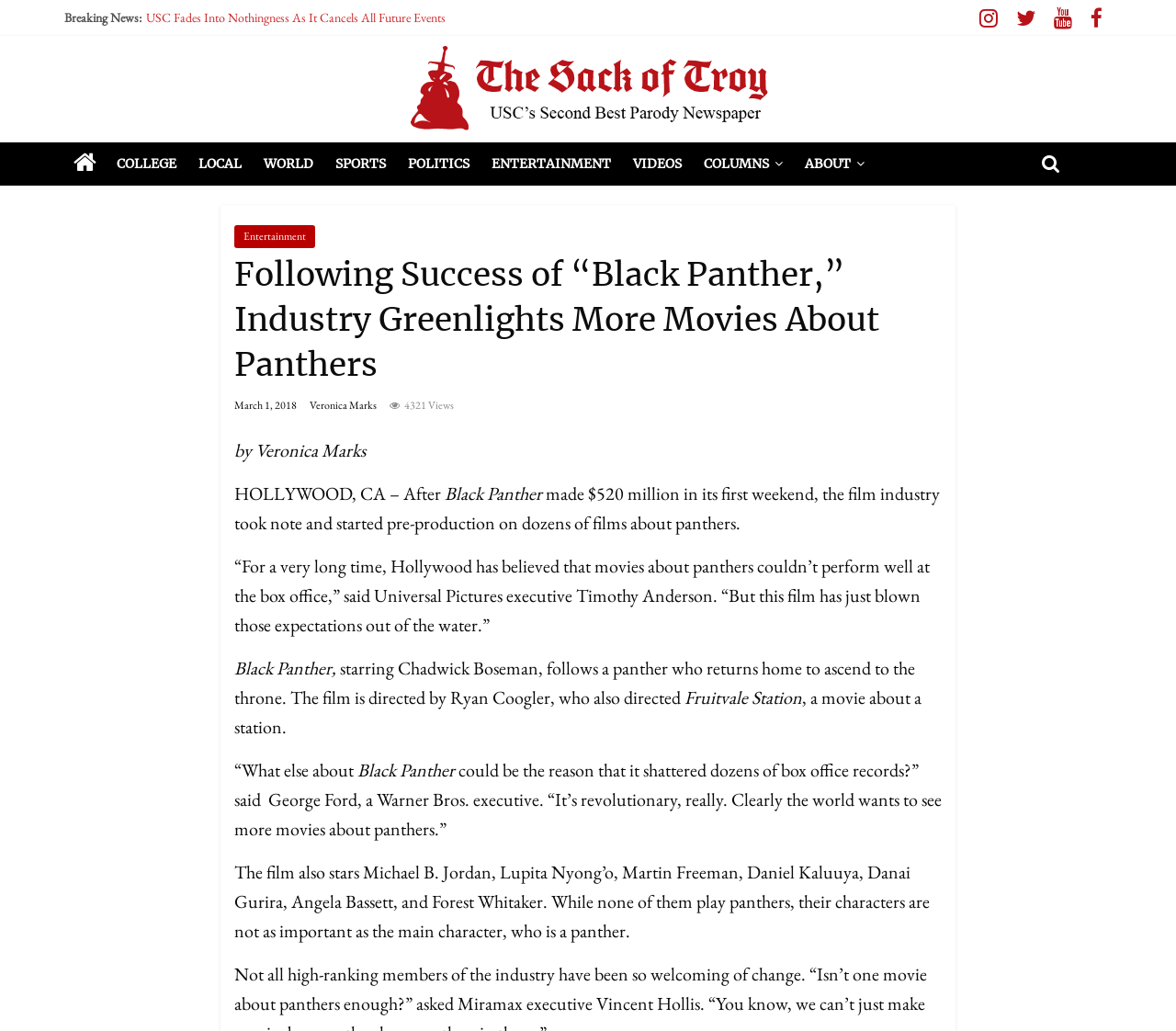Find and extract the text of the primary heading on the webpage.

Following Success of “Black Panther,” Industry Greenlights More Movies About Panthers